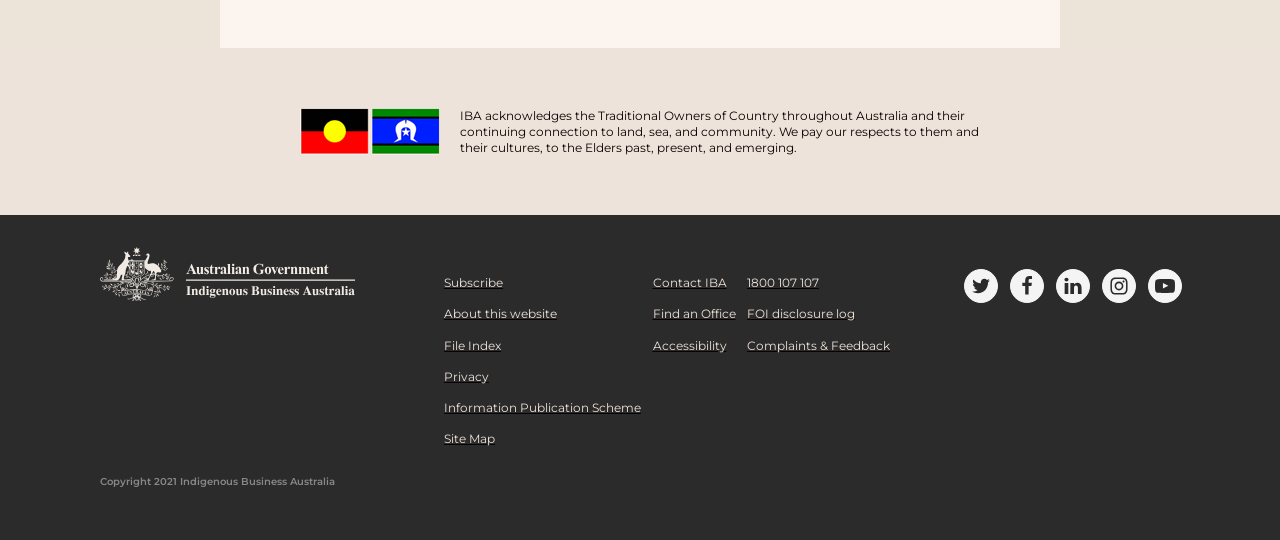Could you highlight the region that needs to be clicked to execute the instruction: "Click Subscribe"?

[0.347, 0.506, 0.501, 0.541]